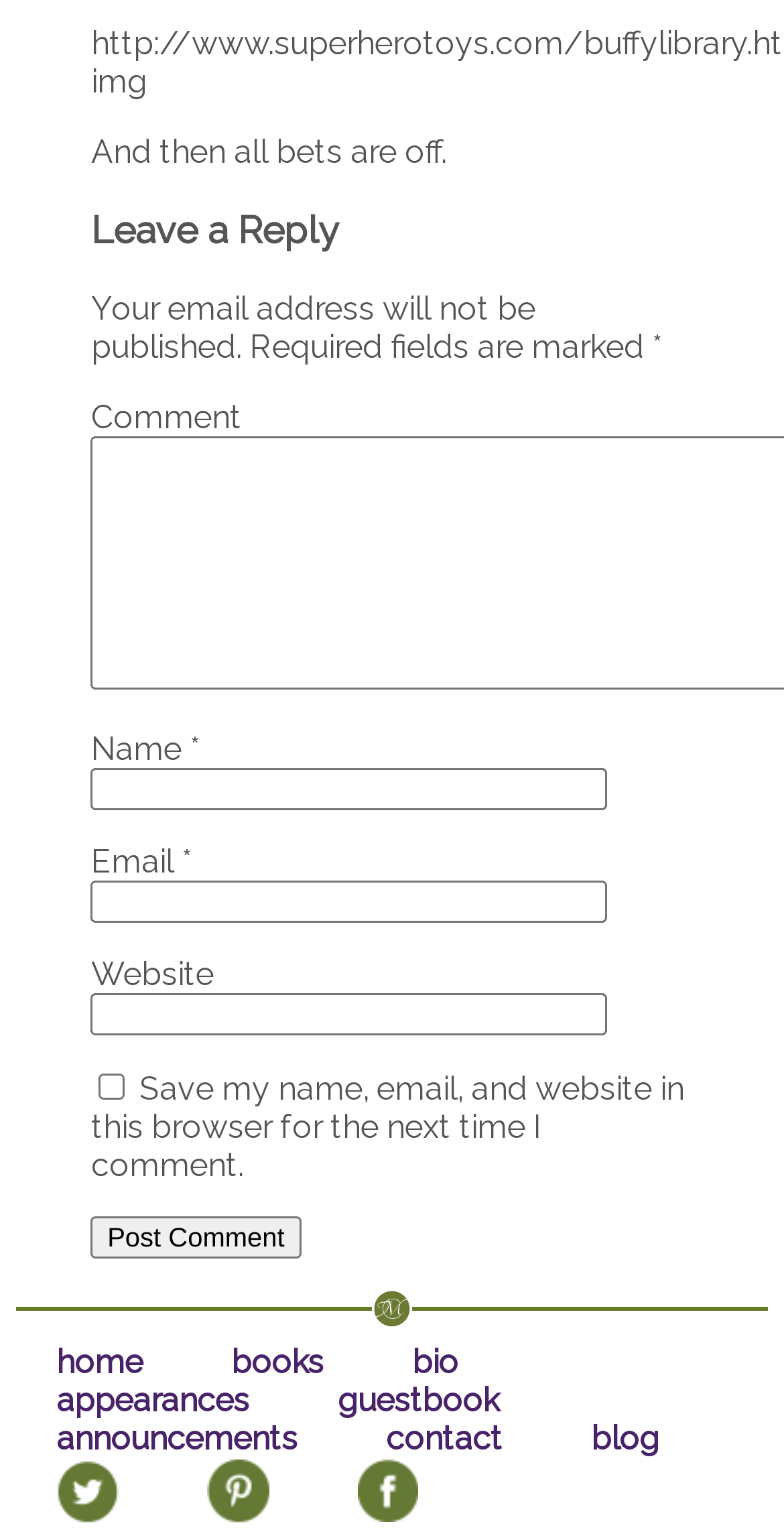How many links are in the footer?
Provide a concise answer using a single word or phrase based on the image.

11